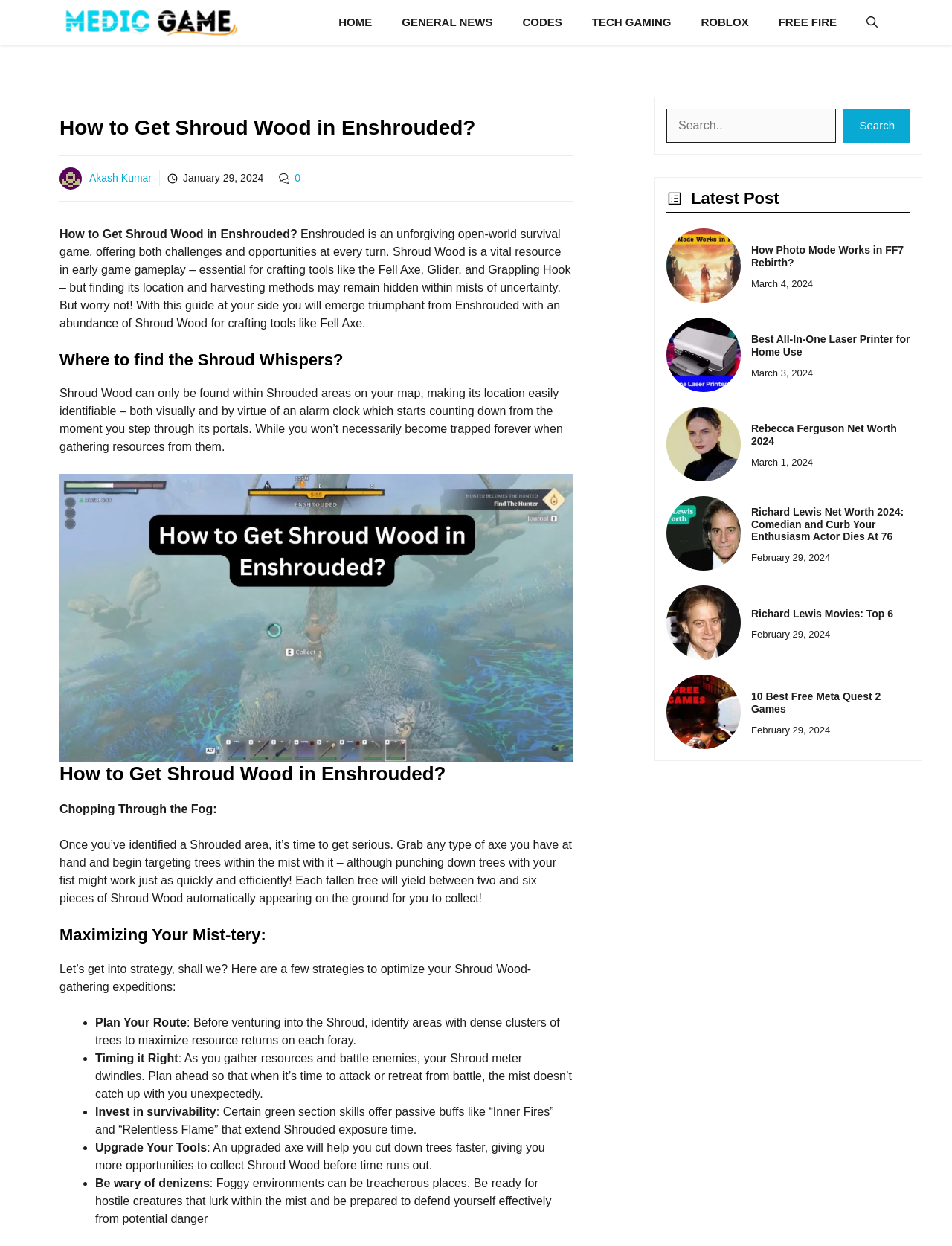Determine the bounding box coordinates for the HTML element mentioned in the following description: "alt="Richard Lewis Net Worth"". The coordinates should be a list of four floats ranging from 0 to 1, represented as [left, top, right, bottom].

[0.7, 0.422, 0.778, 0.433]